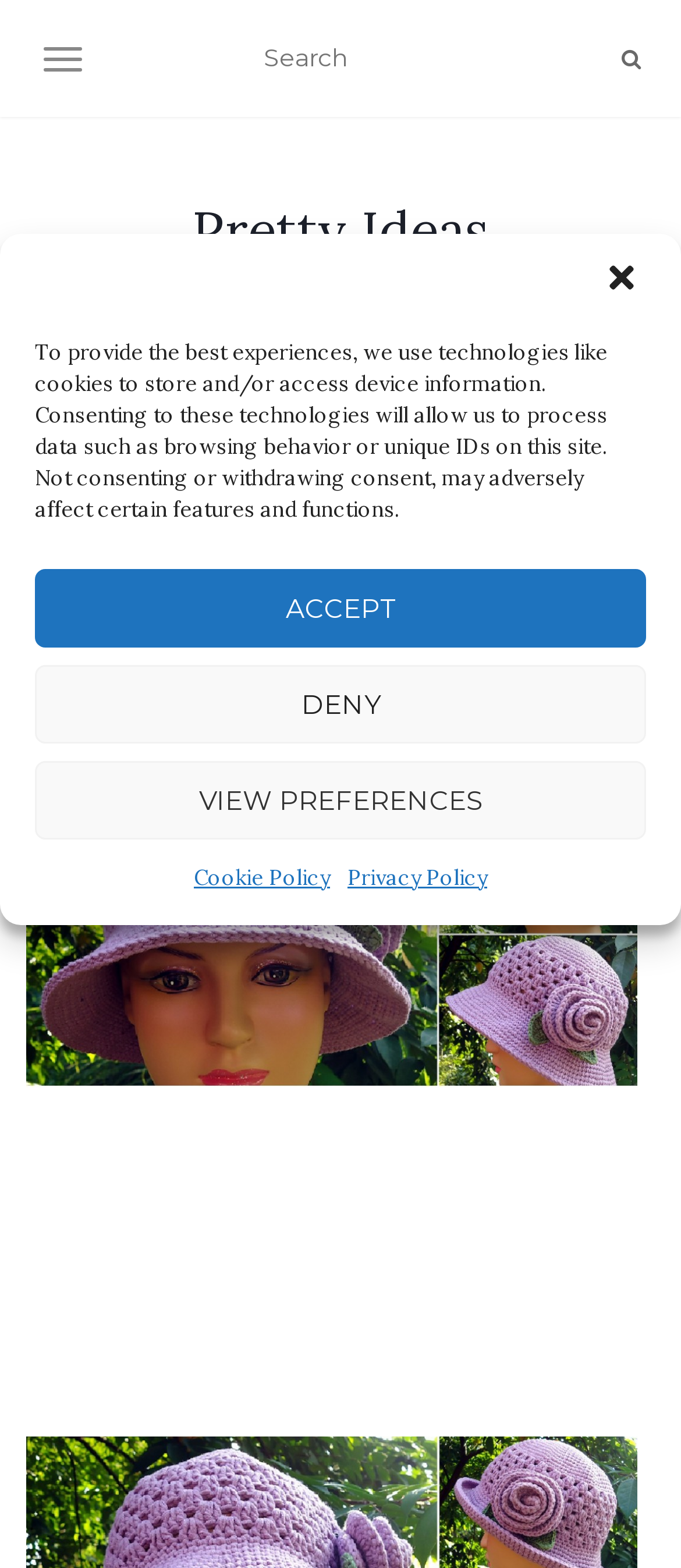Find the bounding box coordinates for the element described here: "December 18, 2015March 23, 2017".

[0.313, 0.448, 0.6, 0.467]